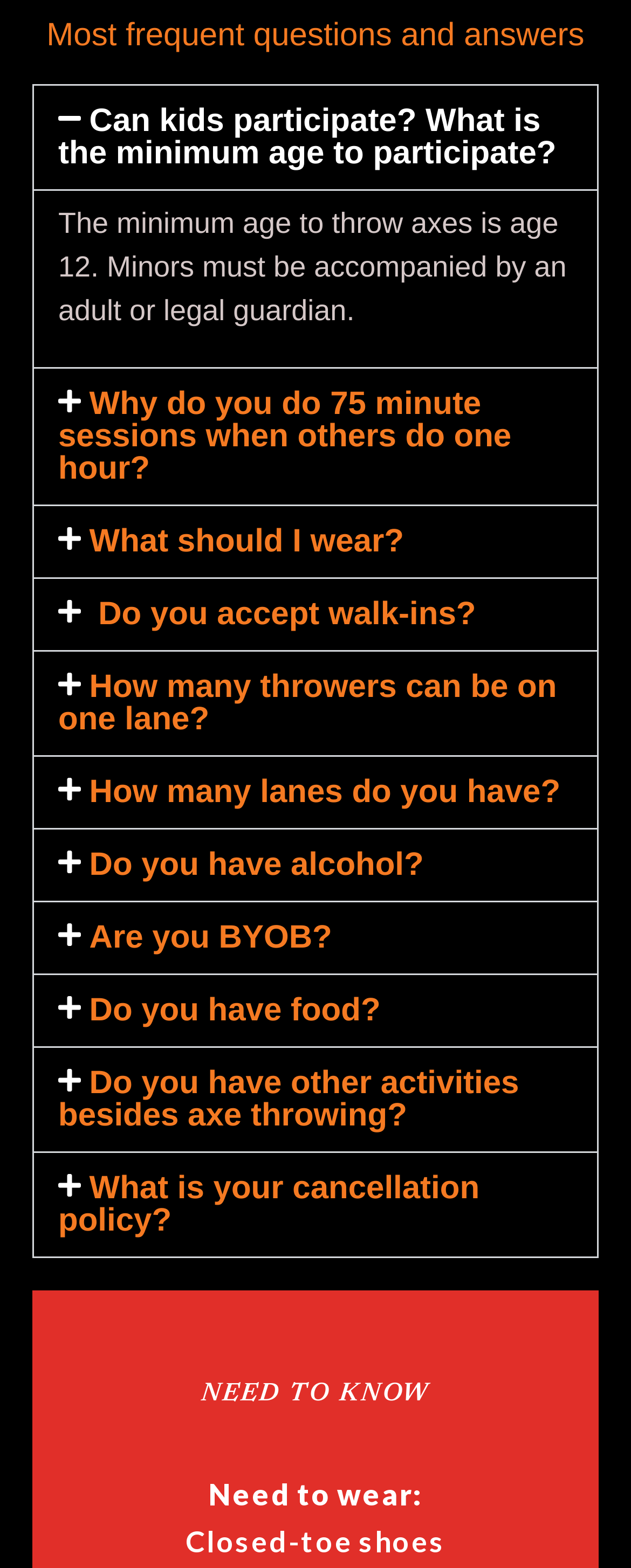Do you have other activities besides axe throwing?
Look at the image and provide a short answer using one word or a phrase.

Not specified